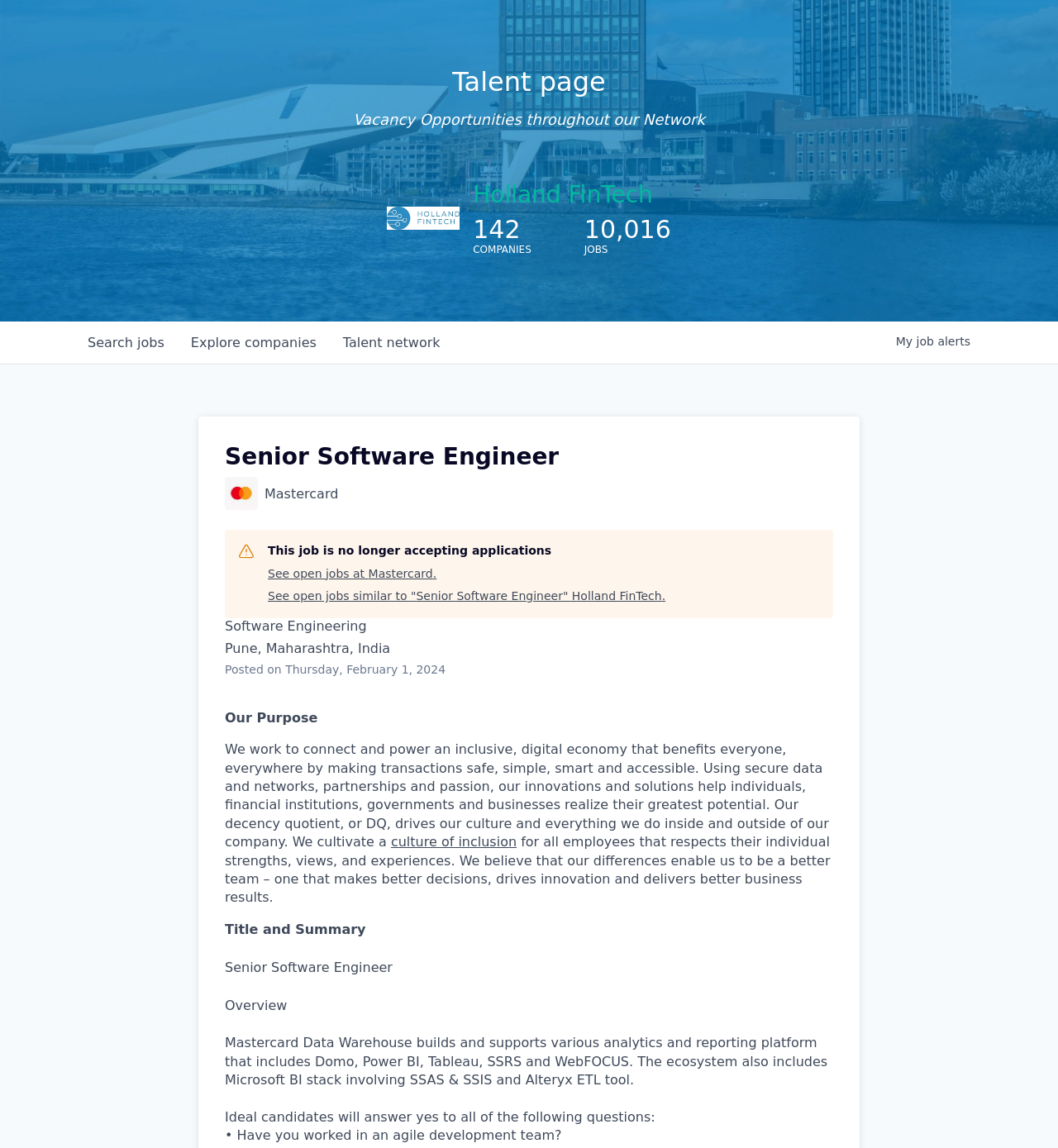Describe all the key features and sections of the webpage thoroughly.

This webpage is a job posting for a Senior Software Engineer position at Mastercard, hosted on the Holland FinTech Job Board. At the top of the page, there is a large hero image that spans the entire width of the page. Below the hero image, there is a heading that reads "Talent page" and a static text that says "Vacancy Opportunities throughout our Network".

On the top-right corner of the page, there are two links to "Holland FinTech" with a corresponding image, and two static texts that display the number of companies (142) and jobs (10,016) available on the network.

Below the hero image, there are three links: "Search jobs", "Explore companies", and "Talent network", which are aligned horizontally and take up about a quarter of the page width.

On the right side of the page, there is a section that appears to be a user profile or dashboard, with static texts that read "My job alerts".

The main content of the page is the job posting, which starts with a heading that reads "Senior Software Engineer" and an image of the Mastercard logo. Below the heading, there is a static text that indicates the job is no longer accepting applications. There are two links: "See open jobs at Mastercard" and "See open jobs similar to 'Senior Software Engineer' Holland FinTech".

The job posting includes details such as the job category (Software Engineering), location (Pune, Maharashtra, India), and posting date (Thursday, February 1, 2024). There is also a section that describes the company's purpose and culture, with a link to "culture of inclusion".

The rest of the job posting includes the job title and summary, overview, and a detailed description of the job requirements and responsibilities.